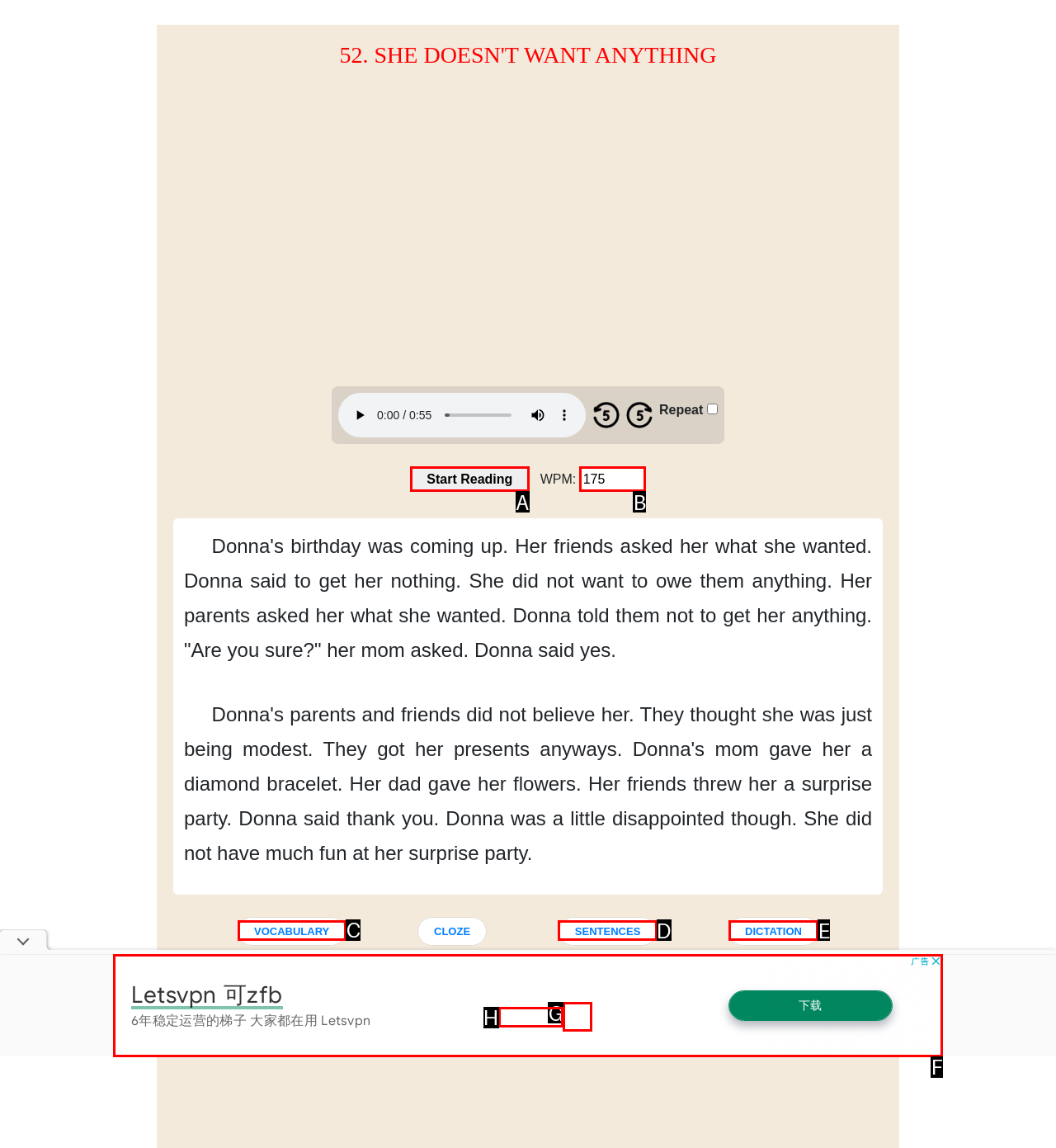Identify the correct choice to execute this task: Click the 'VOCABULARY' link
Respond with the letter corresponding to the right option from the available choices.

C